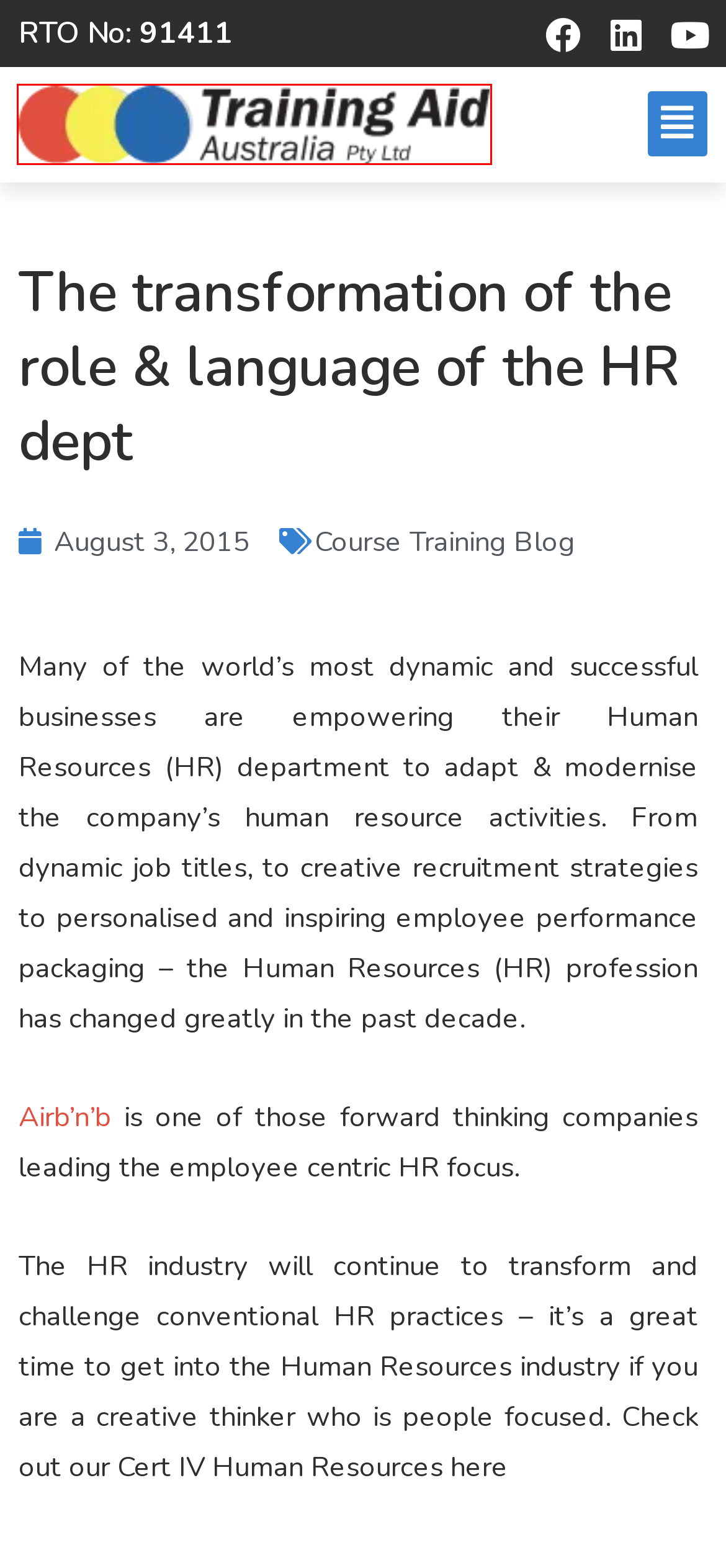Analyze the screenshot of a webpage featuring a red rectangle around an element. Pick the description that best fits the new webpage after interacting with the element inside the red bounding box. Here are the candidates:
A. Training Aid Australia Sydney, First Aid & Construction Courses
B. Grateful Mum now has a First Aid course at top of her list to complete
C. Free Training: How to Manage Hazardous Manual Tasks in the Workplace
D. Contact Training Aid Sydney, Melbourne, Sunshine & Hallam
E. Australia's Top Rated Safety Training Organisation | Training Aid
F. About Us | Registered Training Organisation | Training Aid
G. Course Training Blog Articles from Training Aid Australia
H. Online Courses in Melbourne | Training Aid Australia

E